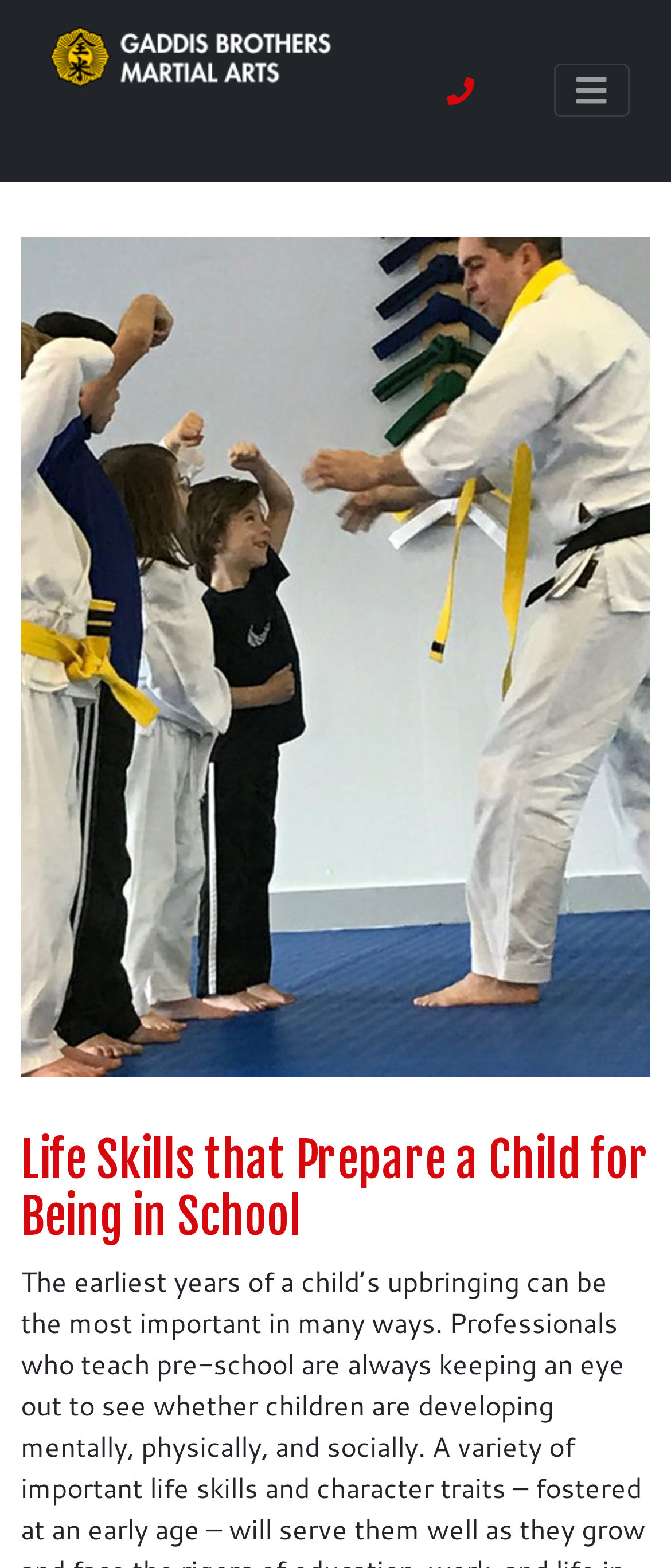Summarize the webpage comprehensively, mentioning all visible components.

The webpage appears to be focused on the topic of early childhood education, specifically highlighting the importance of life skills that prepare a child for being in school. 

At the top left corner, there is a logo of Gaddis Brothers' Martial Arts, which is both a link and an image. To the right of the logo, there is a link with an icon, represented by the Unicode character '\uf095'. 

Further to the right, there is a toggle navigation button that controls the top navigation bar. Below this top section, the main content of the webpage begins, which is headed by a prominent header titled "Life Skills that Prepare a Child for Being in School". This header is also a link.